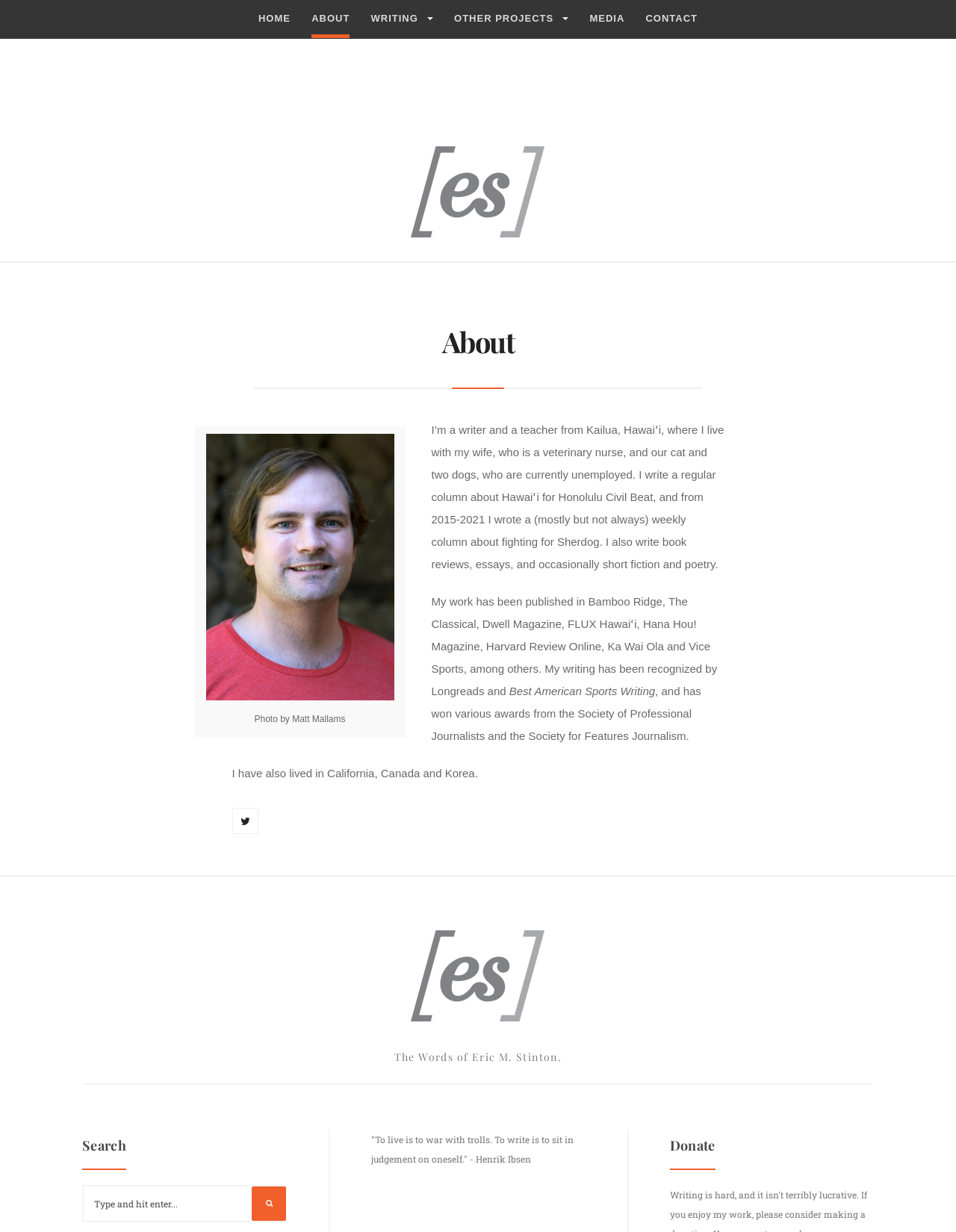How many dogs does the person have?
Respond to the question with a single word or phrase according to the image.

Two